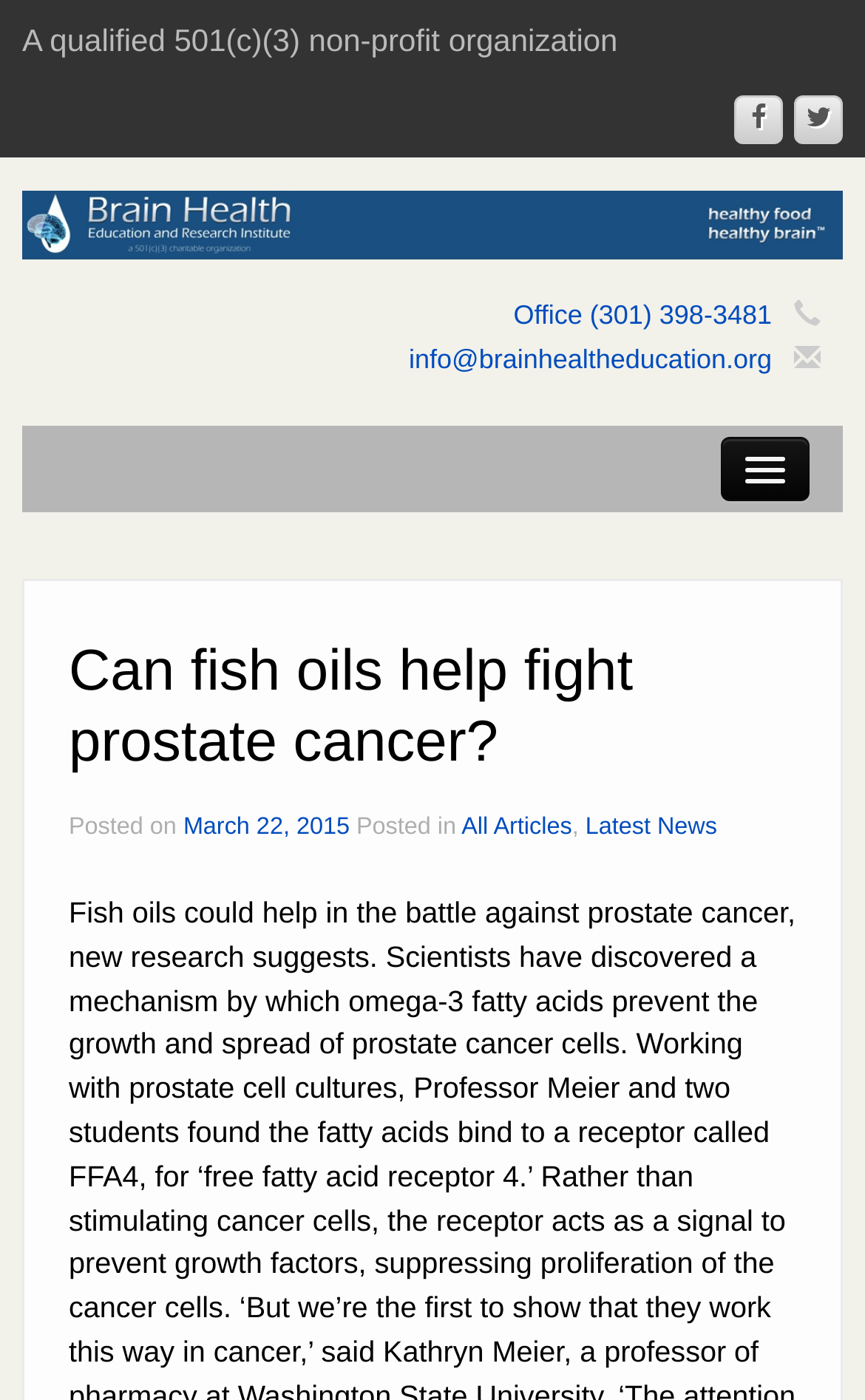Locate the bounding box of the UI element with the following description: "Sign Up For Newsletter".

[0.051, 0.495, 0.949, 0.555]